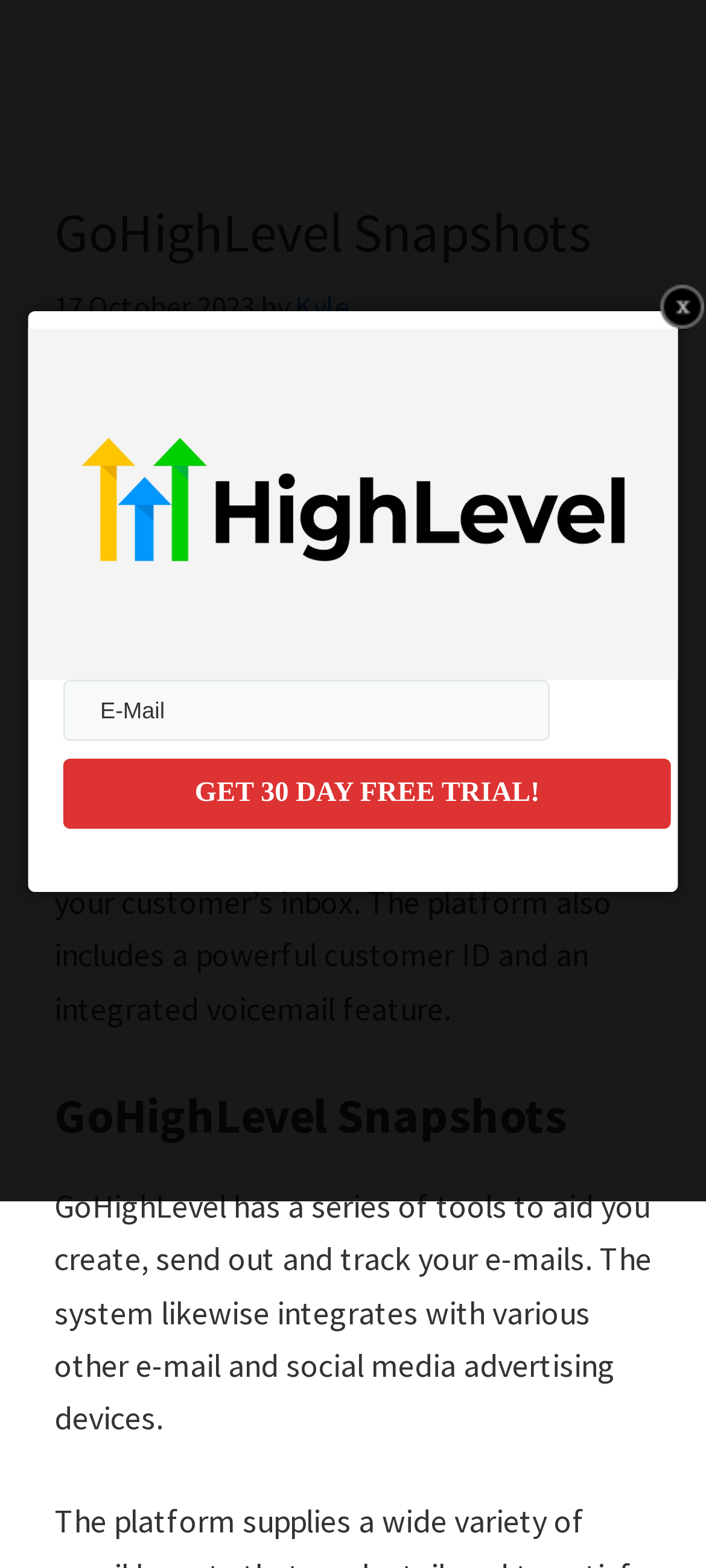What is the input field label?
Please utilize the information in the image to give a detailed response to the question.

I found the input field label by looking at the textbox element in the webpage, which has a required attribute and contains the text 'E-Mail'.